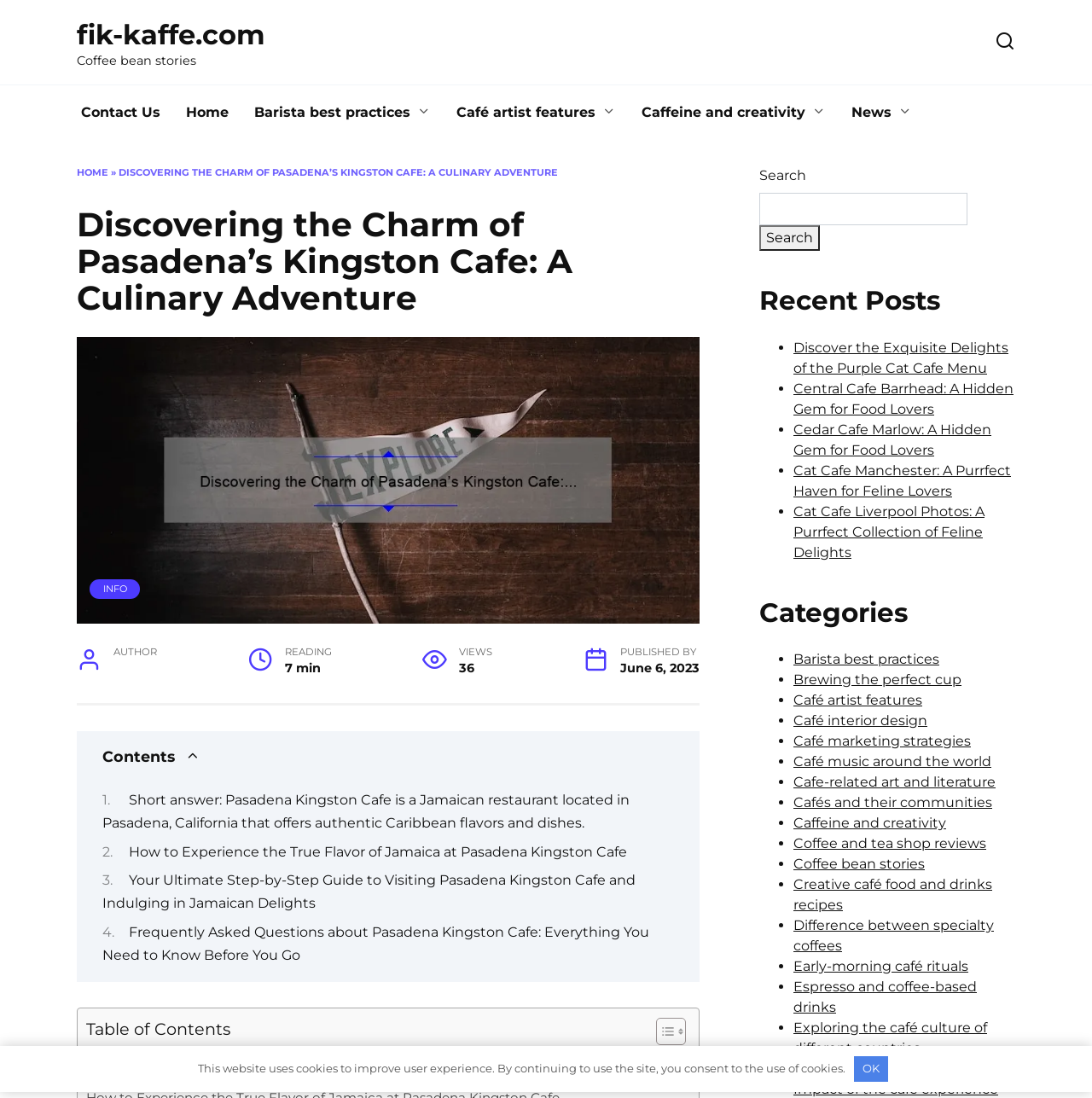Determine the bounding box coordinates of the clickable element necessary to fulfill the instruction: "Read the 'Recent Posts'". Provide the coordinates as four float numbers within the 0 to 1 range, i.e., [left, top, right, bottom].

None